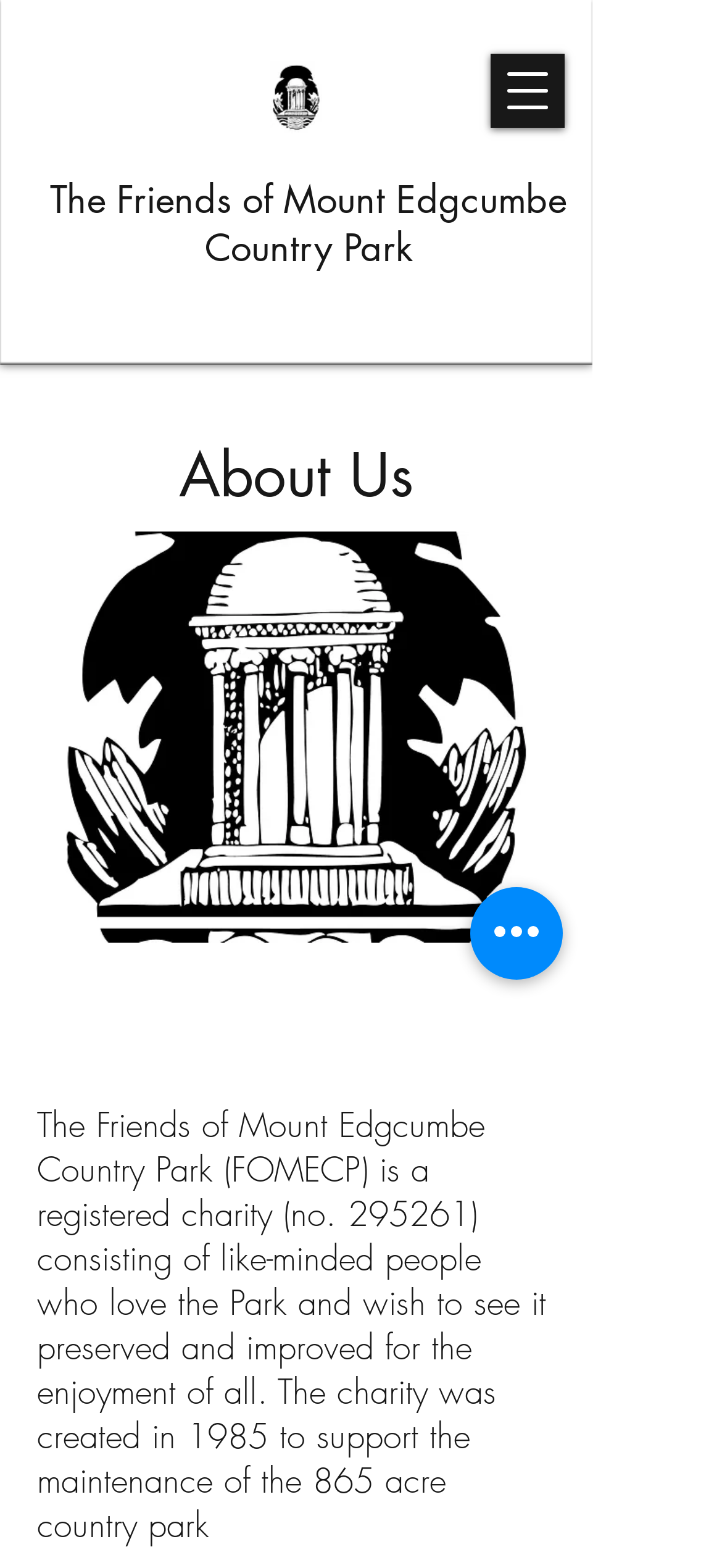Find the bounding box coordinates for the UI element that matches this description: "aria-label="Quick actions"".

[0.651, 0.566, 0.779, 0.625]